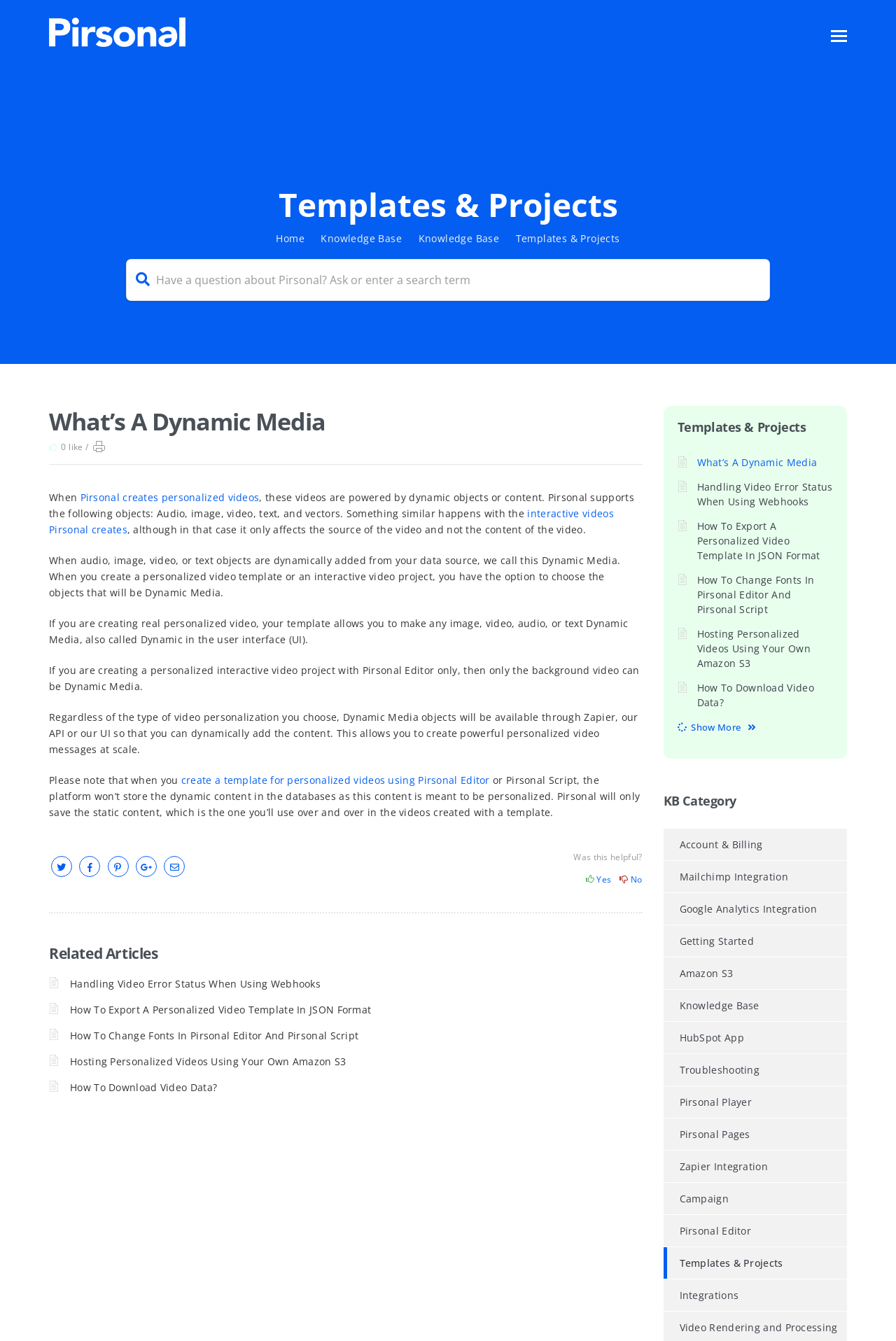Please locate and generate the primary heading on this webpage.

Templates & Projects